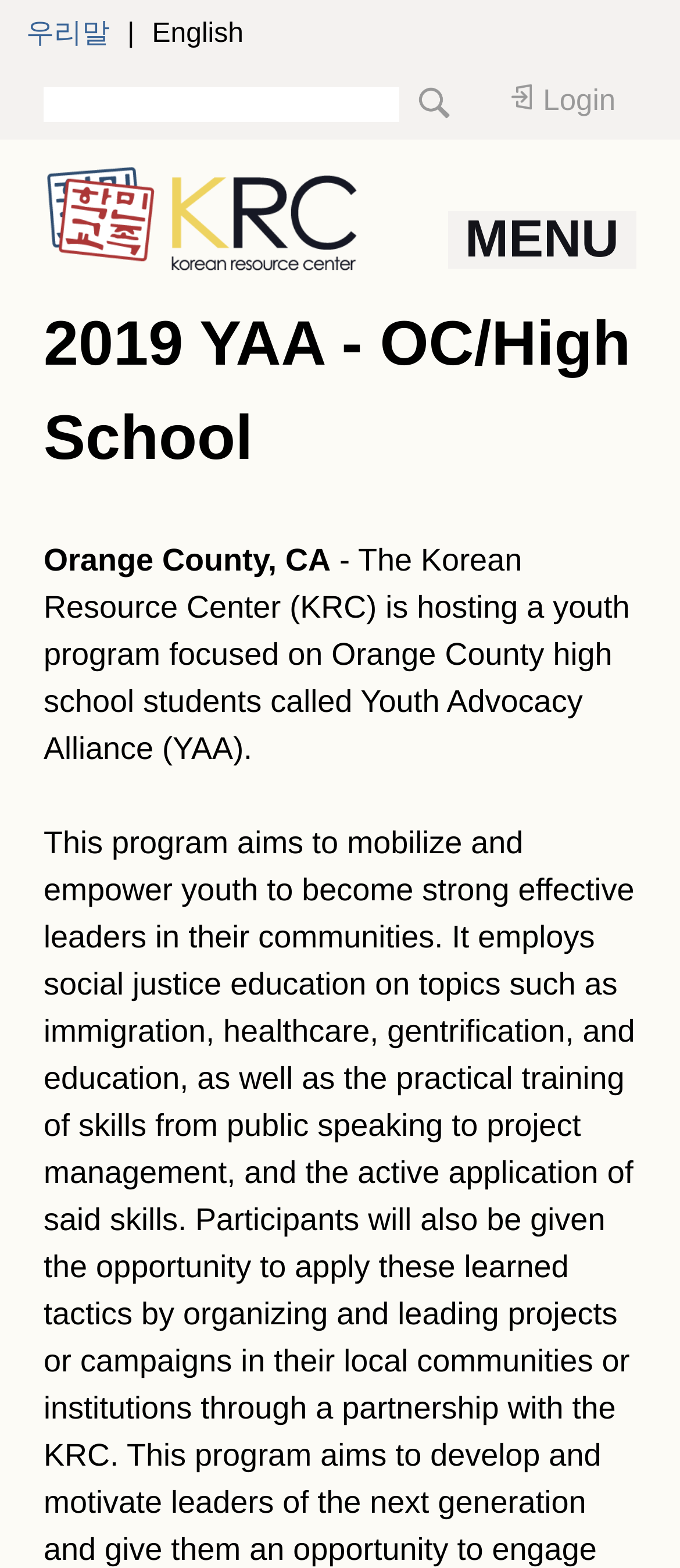What is the purpose of the 'Search form'?
Please provide an in-depth and detailed response to the question.

I found the purpose of the 'Search form' by looking at the search box and button, which are labeled 'Search', indicating that the form is used to search the website.